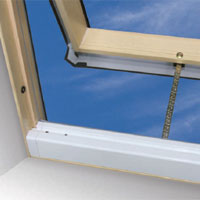Answer the question below with a single word or a brief phrase: 
What is the purpose of the insect screen?

Clean air circulation and user safety